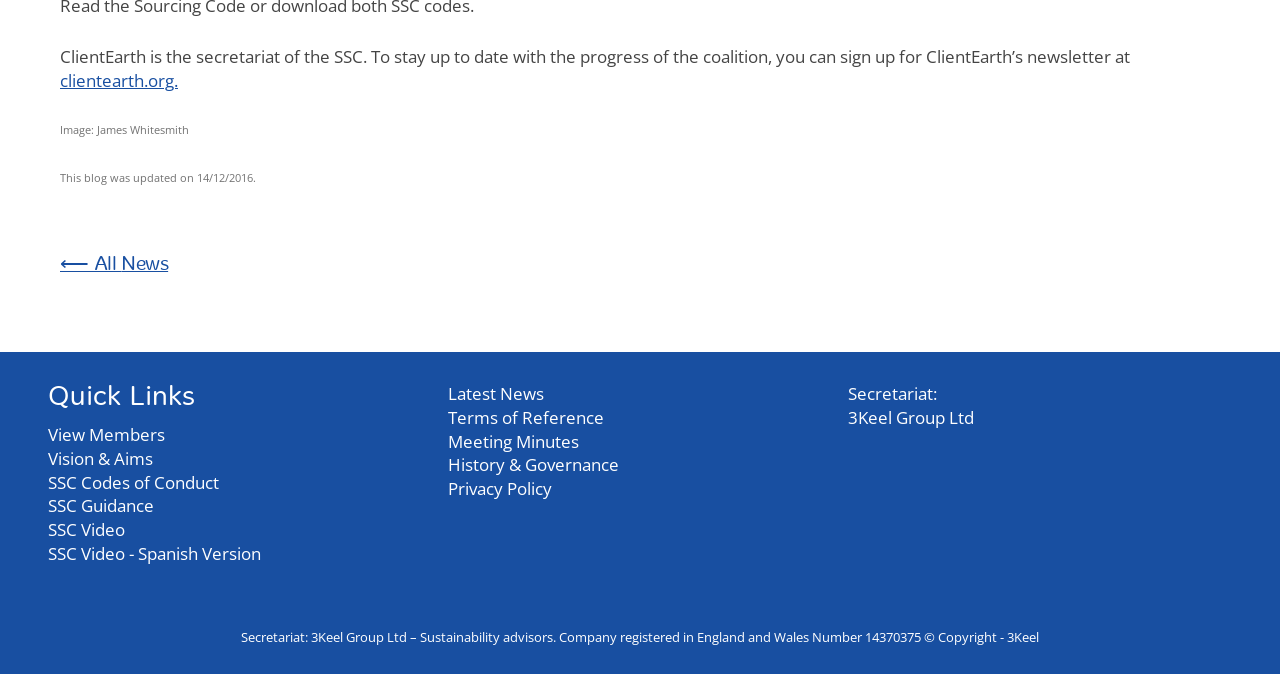What is the name of the organization that is the secretariat of the SSC?
Answer the question in a detailed and comprehensive manner.

The answer can be found in the StaticText element with the text 'ClientEarth is the secretariat of the SSC...' at the top of the webpage.